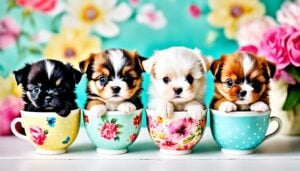How many puppies are in the image?
Based on the content of the image, thoroughly explain and answer the question.

The image showcases an adorable lineup of four teacup puppies nestled playfully inside colorful teacups, each exhibiting unique markings and colors.